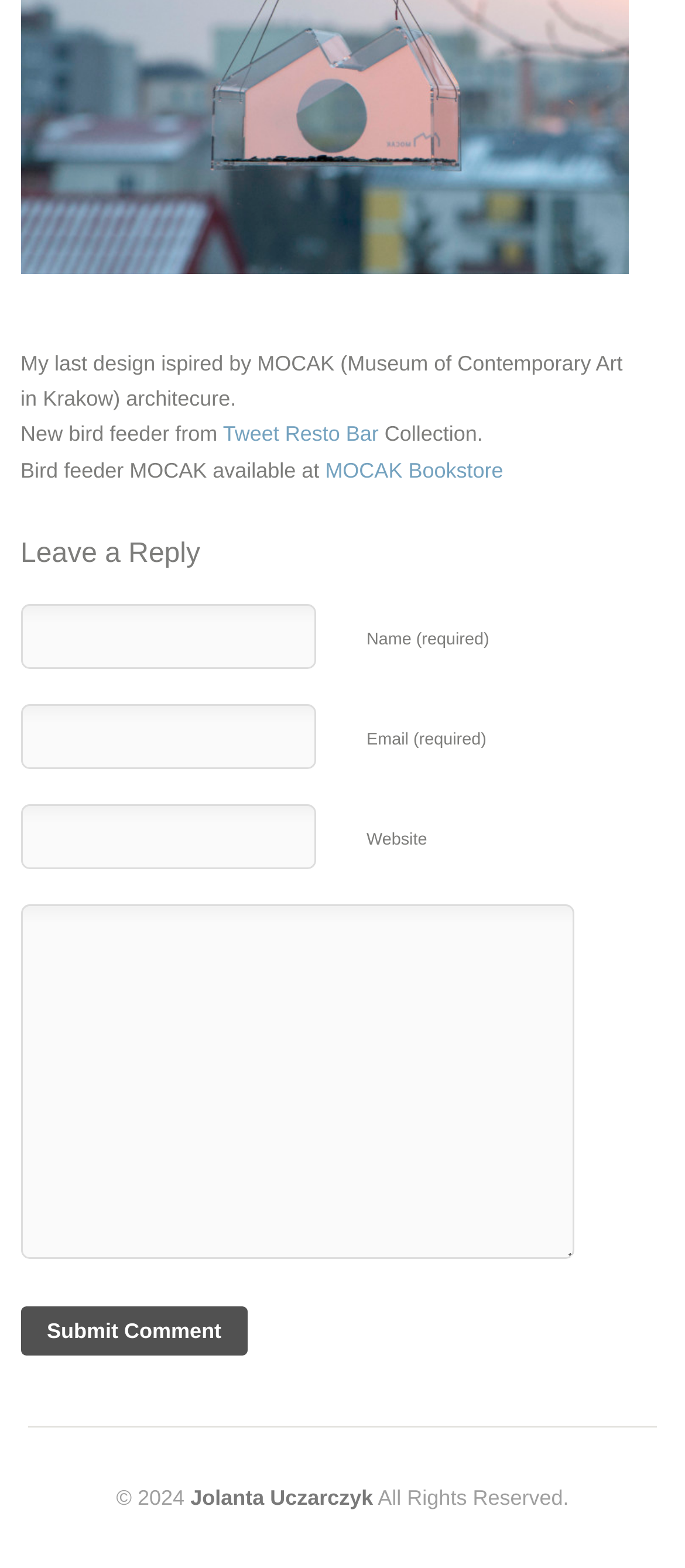Can you determine the bounding box coordinates of the area that needs to be clicked to fulfill the following instruction: "Visit the website of Jolanta Uczarczyk"?

[0.278, 0.947, 0.545, 0.963]